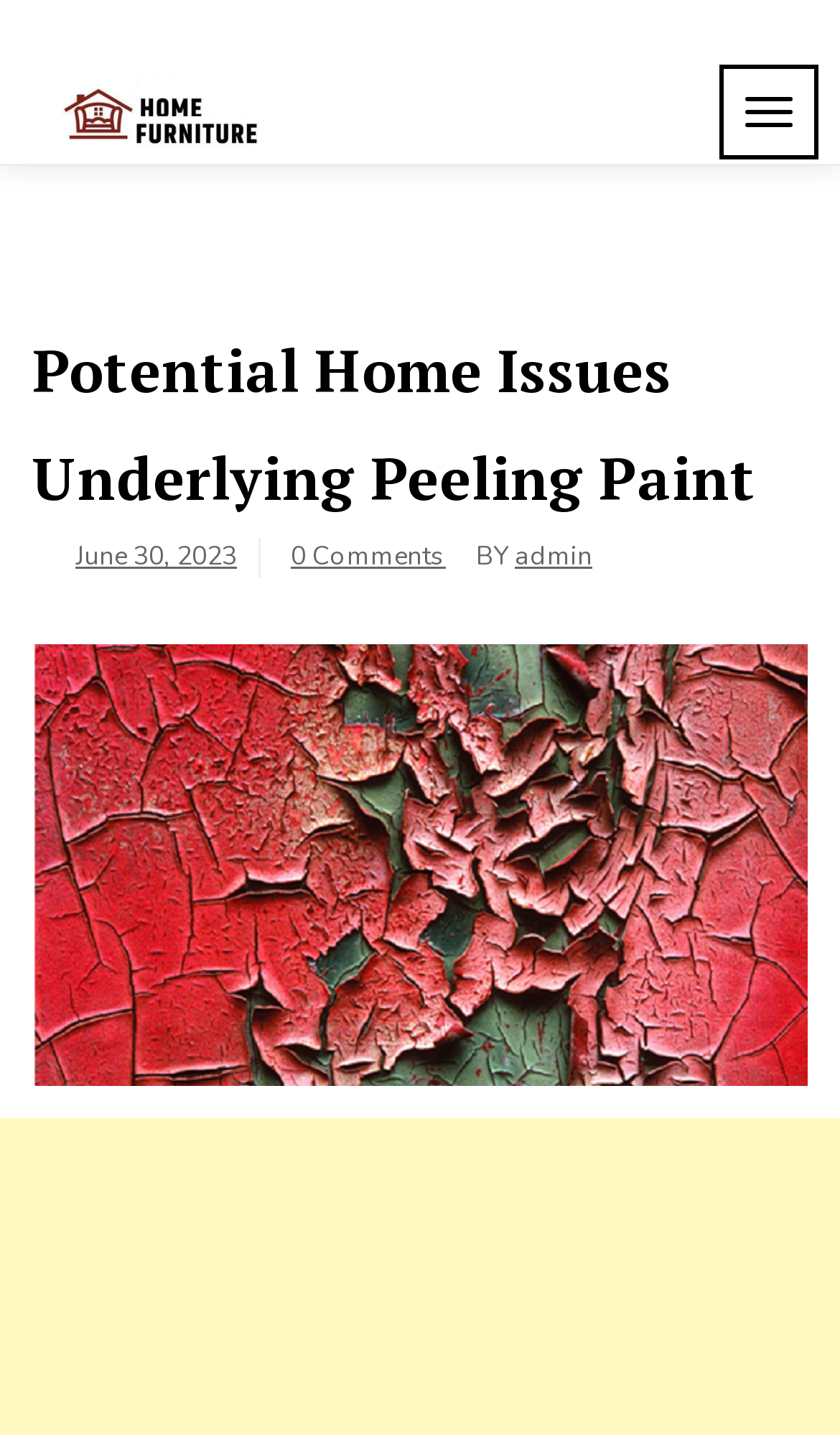Provide the bounding box coordinates of the HTML element this sentence describes: "0 Comments". The bounding box coordinates consist of four float numbers between 0 and 1, i.e., [left, top, right, bottom].

[0.346, 0.376, 0.531, 0.4]